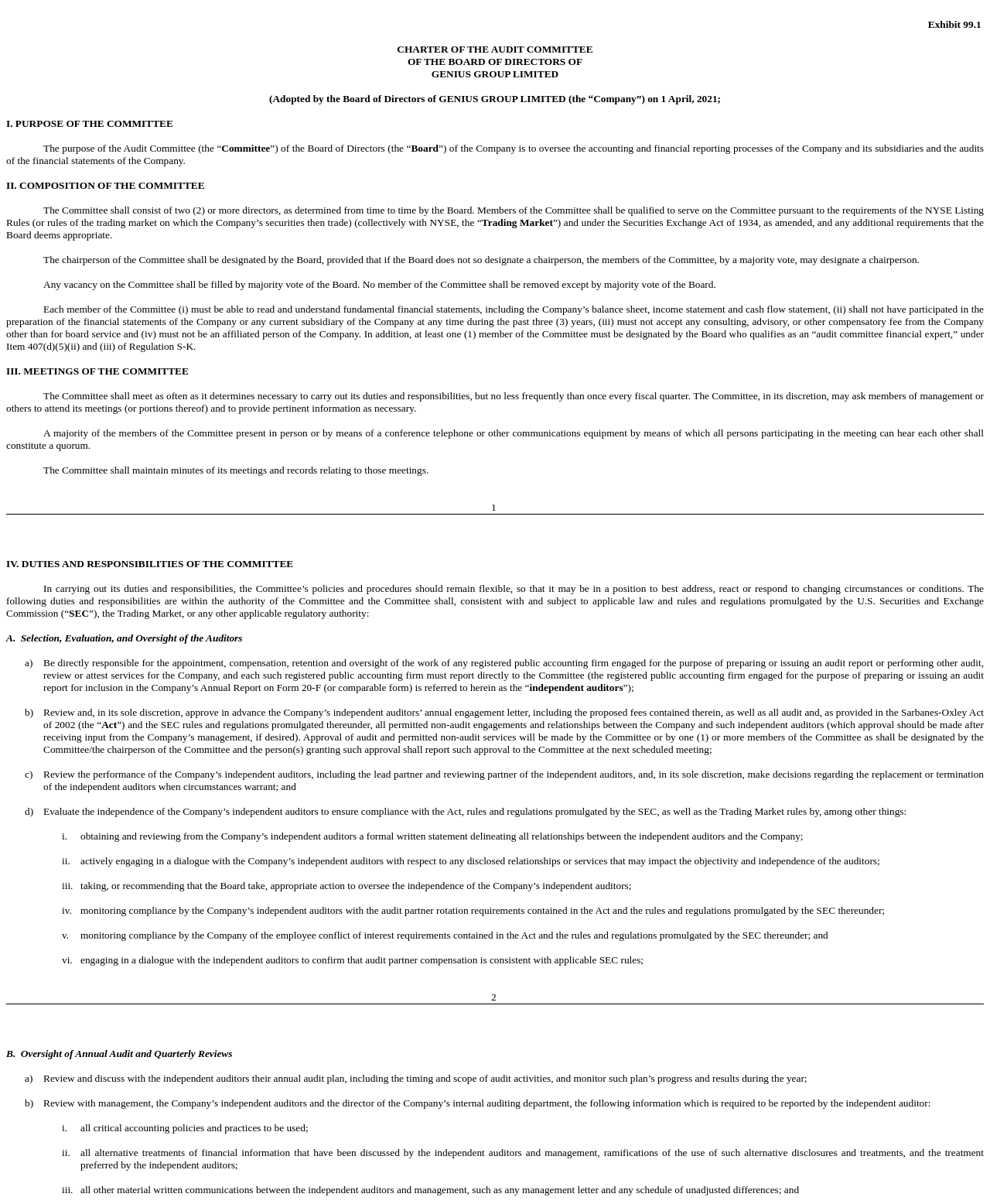What is the purpose of the Audit Committee?
Based on the content of the image, thoroughly explain and answer the question.

The purpose of the Audit Committee is to oversee the accounting and financial reporting processes of the Company and its subsidiaries and the audits of the financial statements of the Company, as stated in the first paragraph of the webpage.